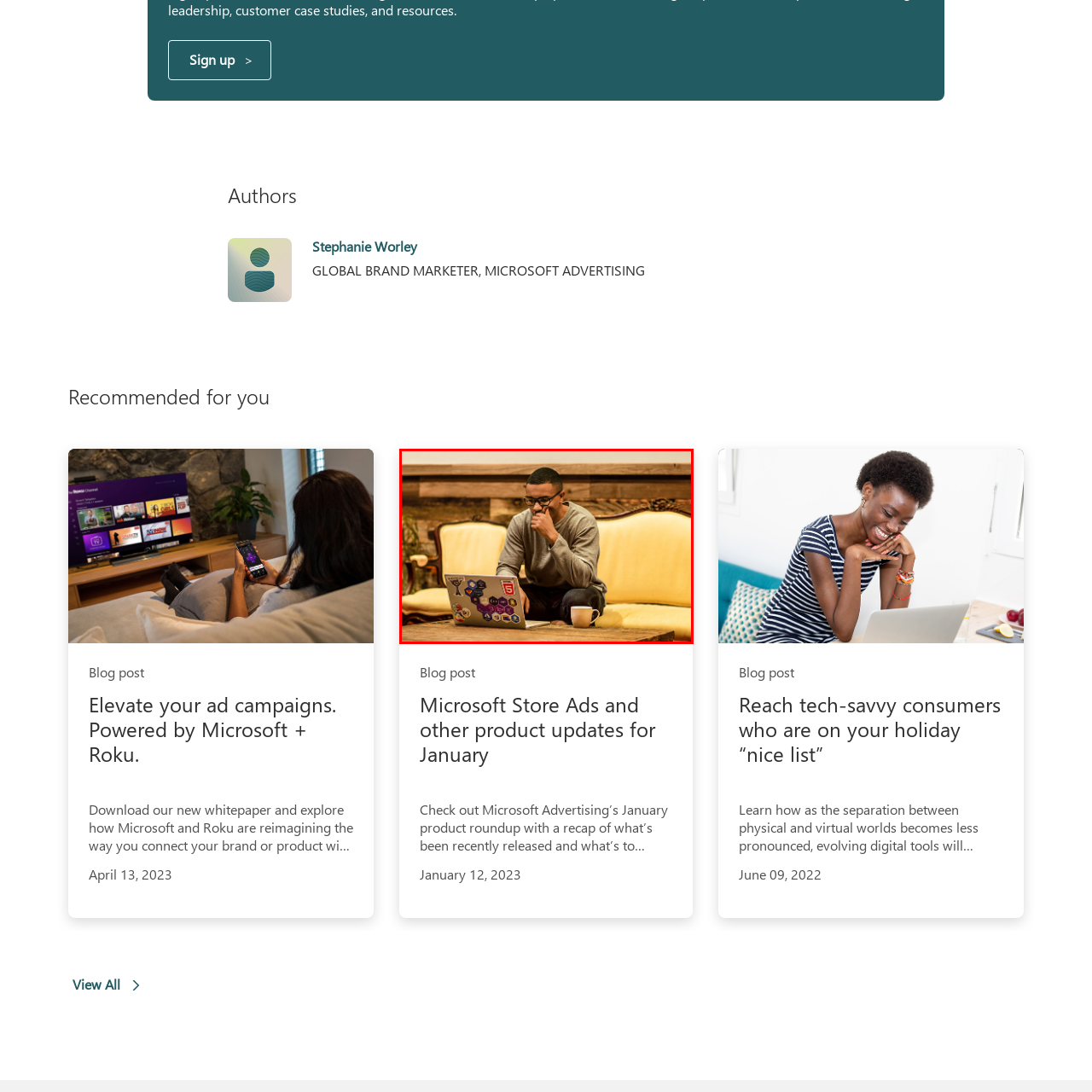What is the color of the couch?  
Carefully review the image highlighted by the red outline and respond with a comprehensive answer based on the image's content.

The color of the couch is yellow, as described in the caption, which states that the man is sitting on a cozy yellow couch.